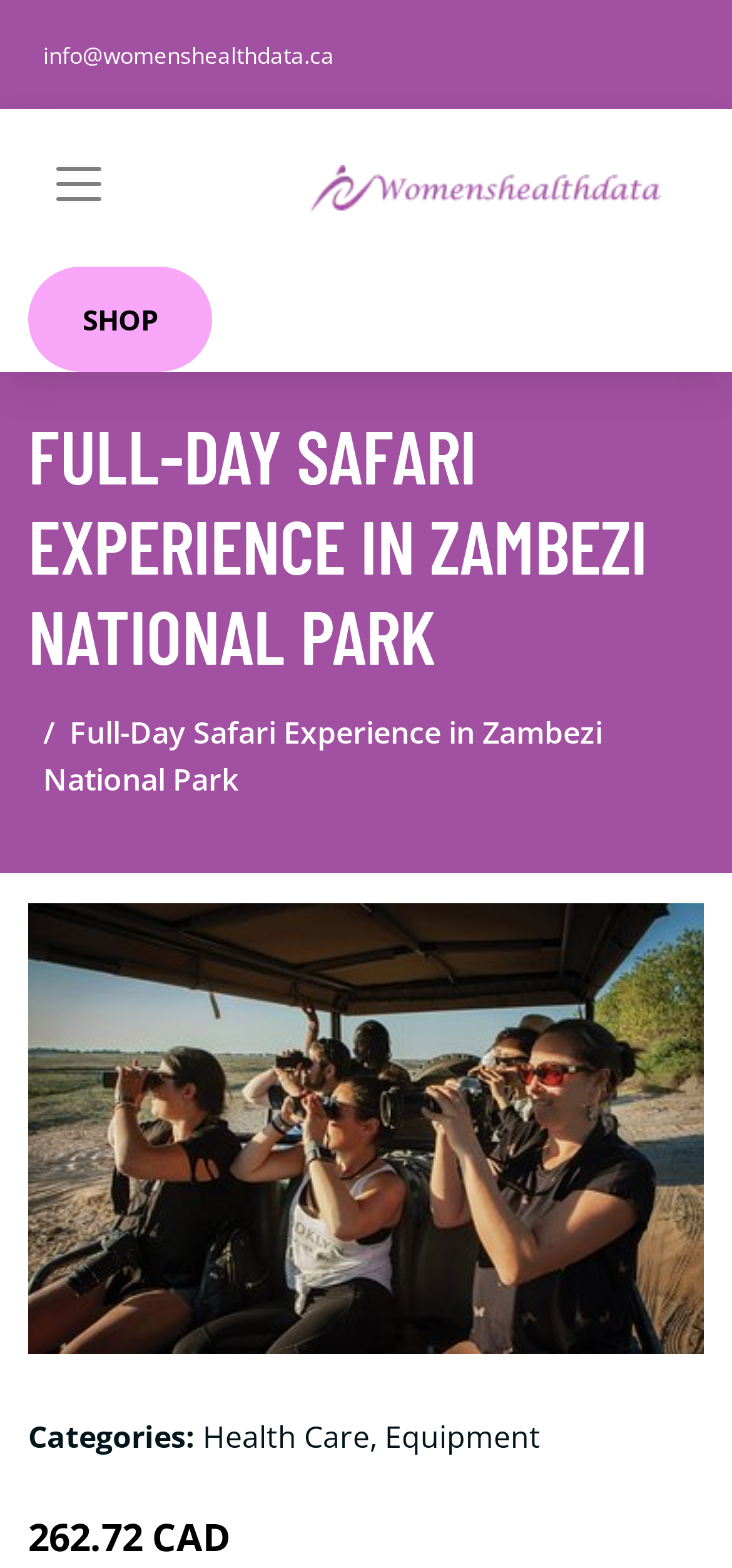Using the details in the image, give a detailed response to the question below:
What is the navigation button text?

I found the navigation button text by looking at the button element with the text 'Toggle navigation' which has a bounding box coordinate of [0.038, 0.095, 0.177, 0.141].